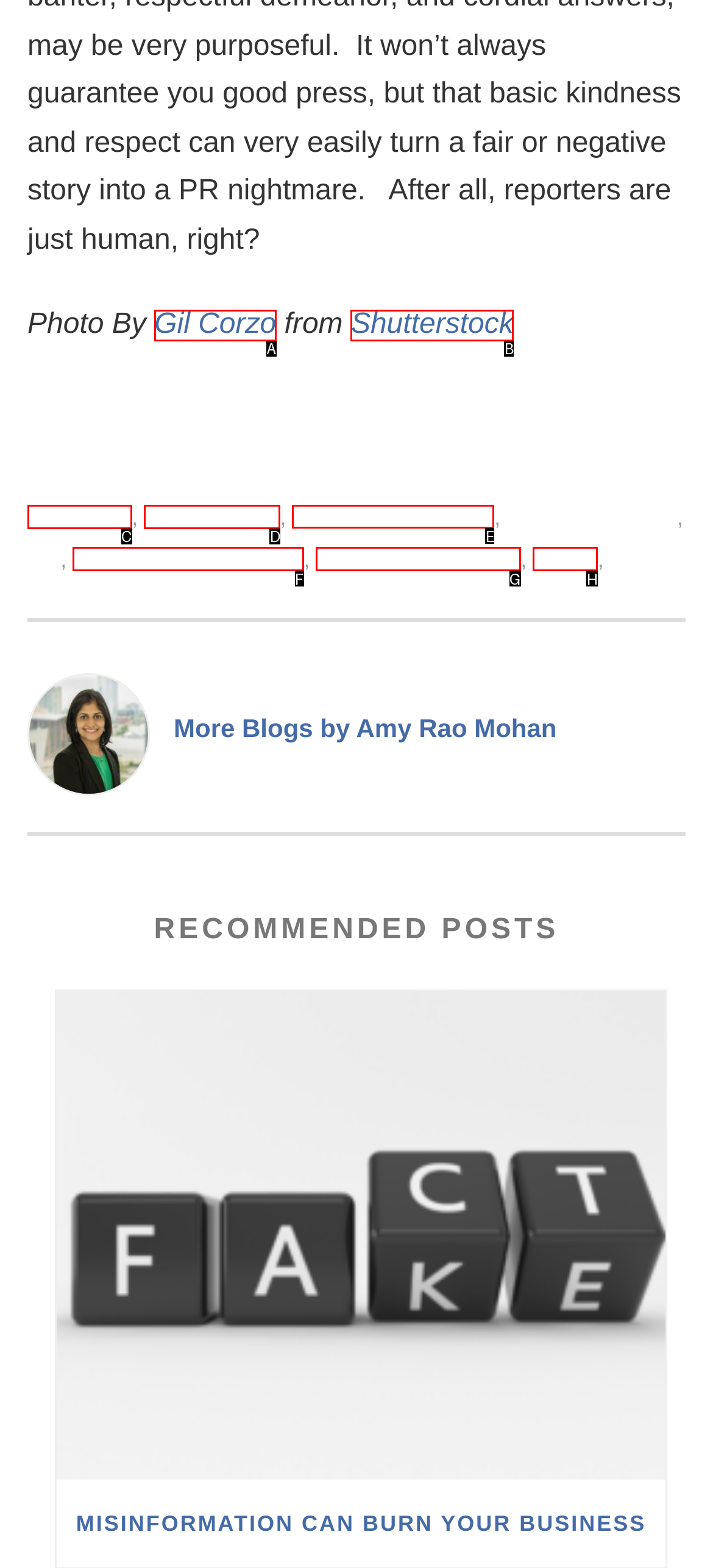Point out the UI element to be clicked for this instruction: Learn how to apply. Provide the answer as the letter of the chosen element.

None